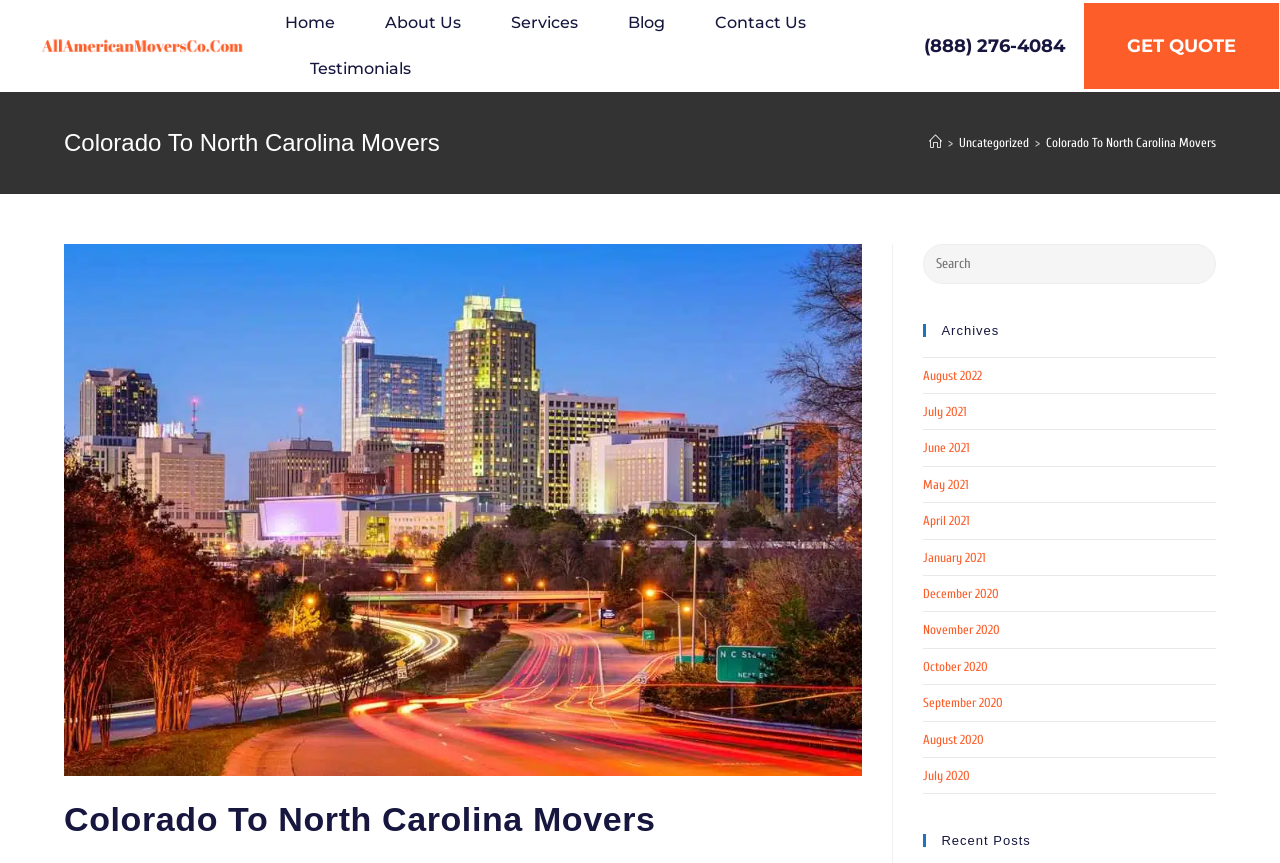Identify and provide the bounding box for the element described by: "(888) 276-4084".

[0.721, 0.035, 0.832, 0.063]